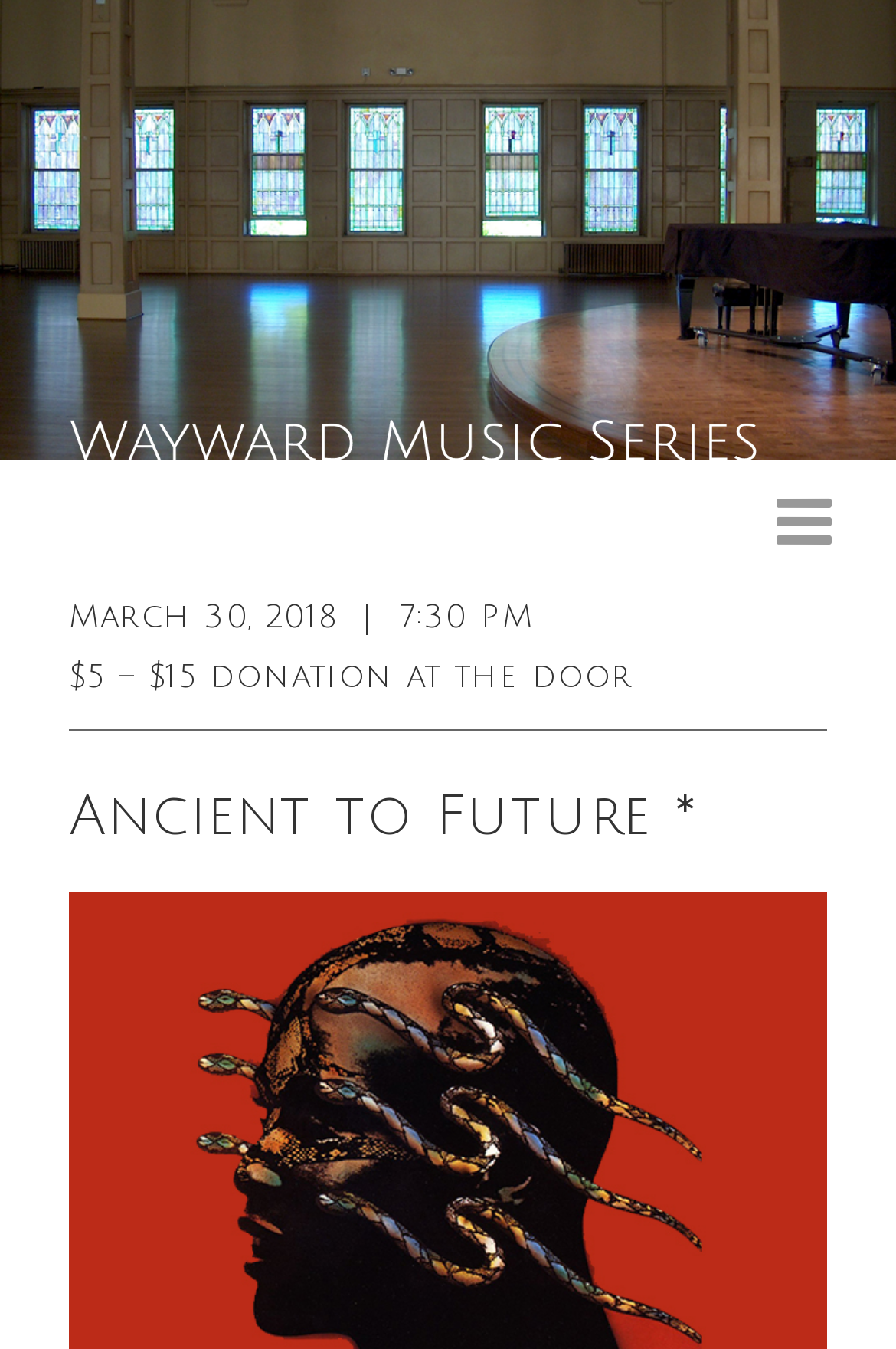From the webpage screenshot, predict the bounding box coordinates (top-left x, top-left y, bottom-right x, bottom-right y) for the UI element described here: Venue

[0.077, 0.608, 0.923, 0.675]